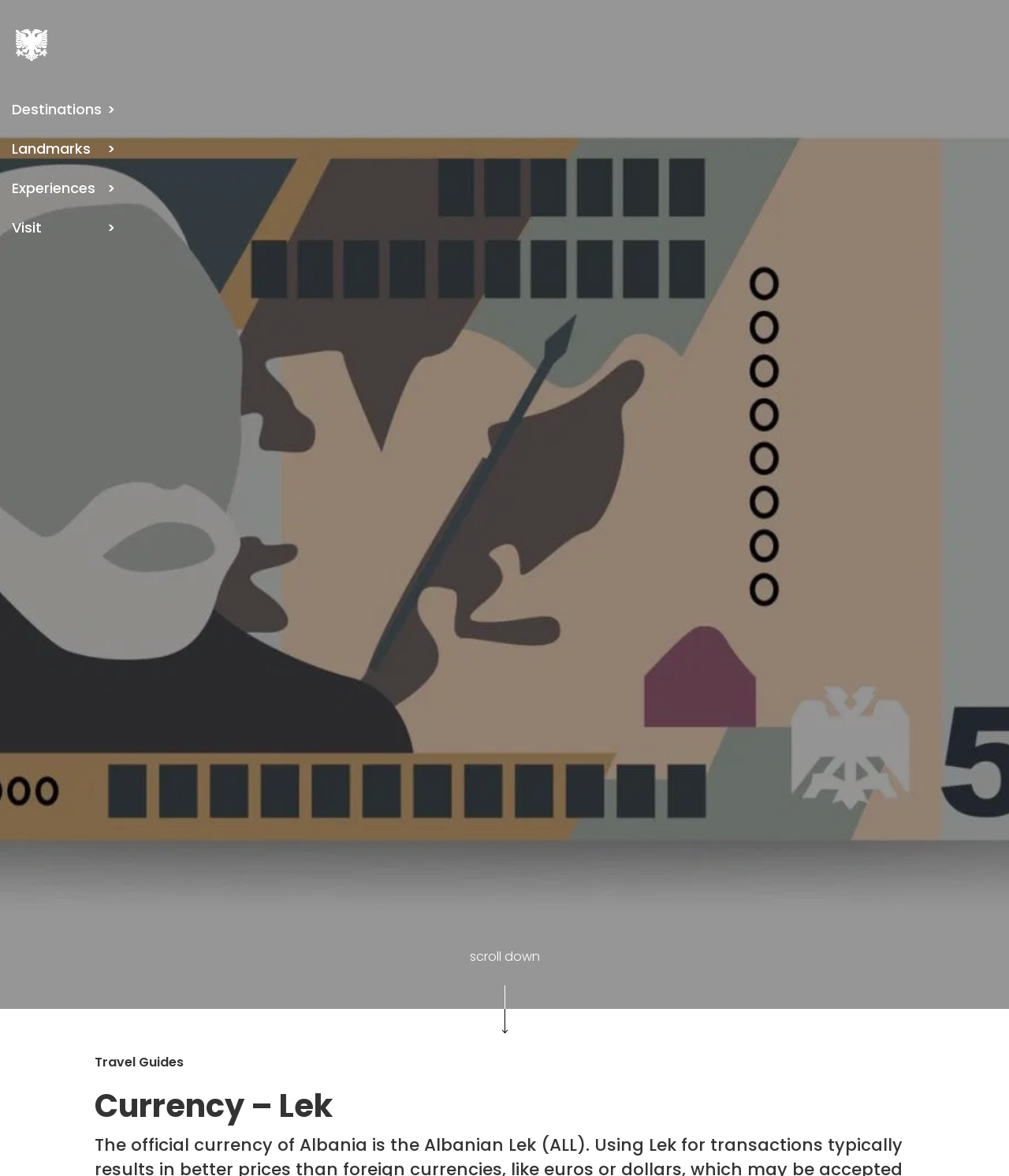Determine the bounding box coordinates of the clickable element to complete this instruction: "Click on the 'Destinations' button". Provide the coordinates in the format of four float numbers between 0 and 1, [left, top, right, bottom].

[0.012, 0.087, 0.101, 0.099]